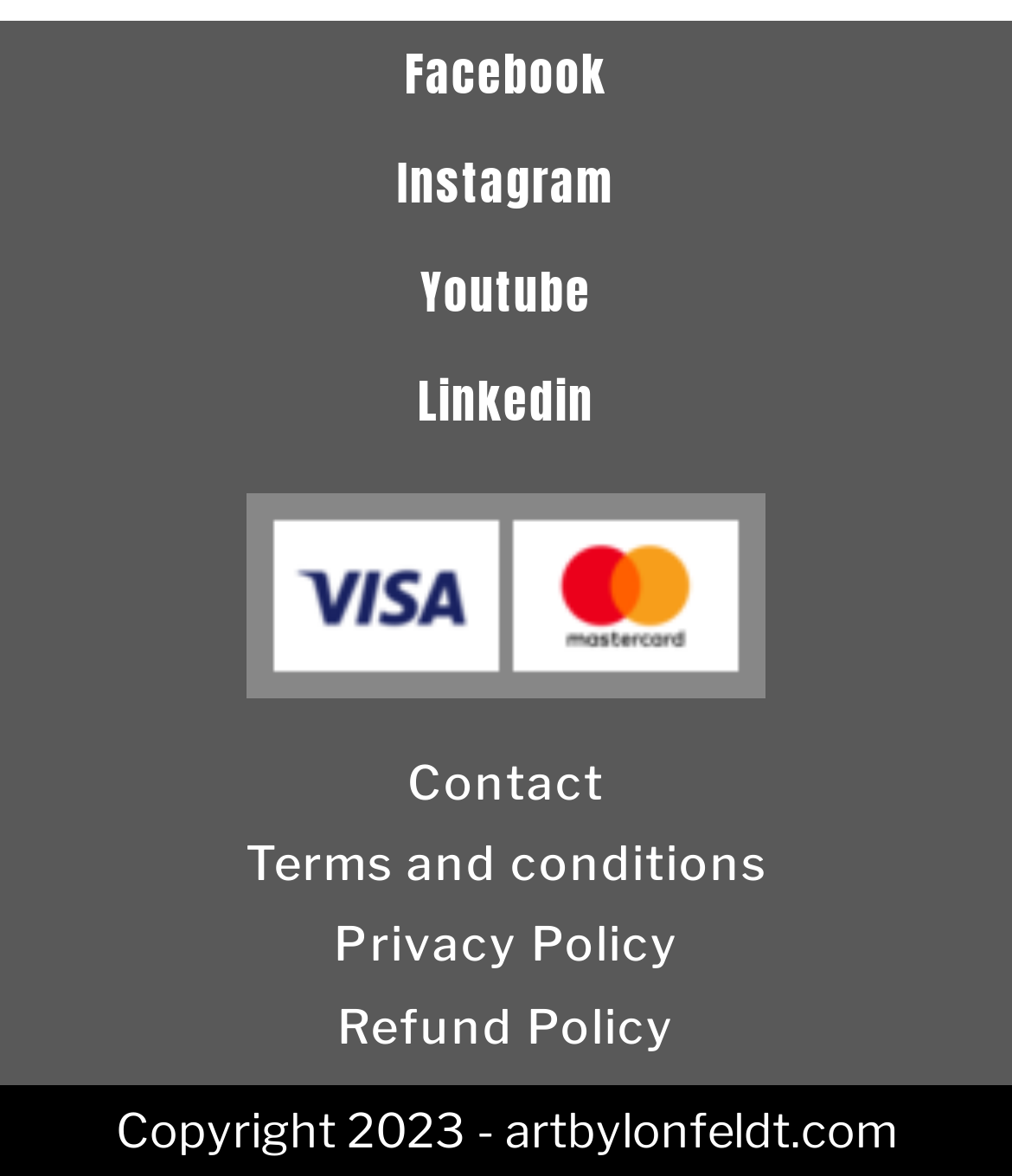What payment methods are accepted?
Please use the visual content to give a single word or phrase answer.

Visa and Mastercard